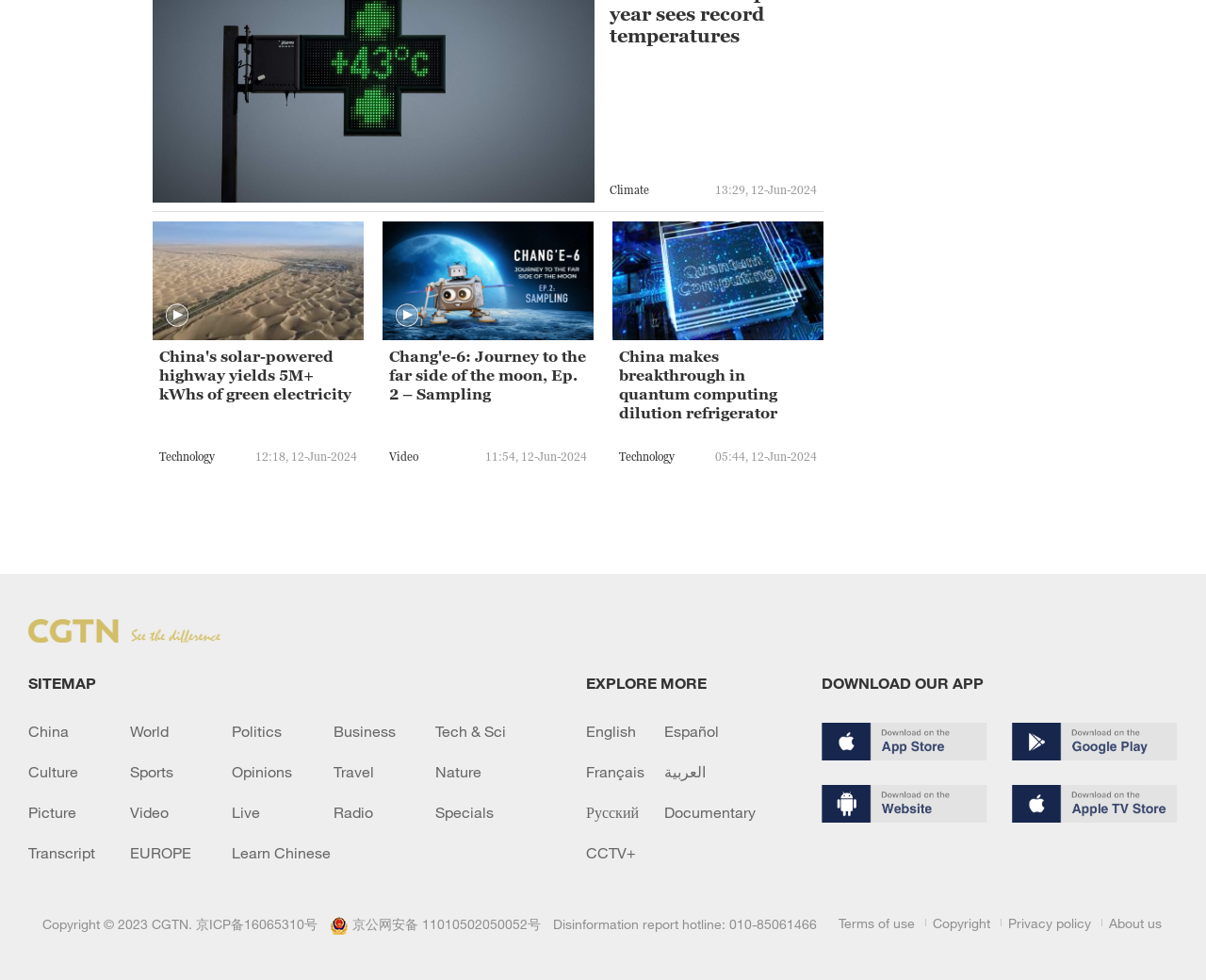Predict the bounding box of the UI element based on this description: "Français".

[0.486, 0.779, 0.551, 0.796]